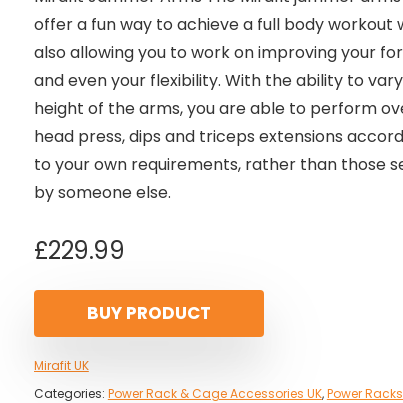Use a single word or phrase to answer this question: 
What is the brand name of the product?

Mirafit UK